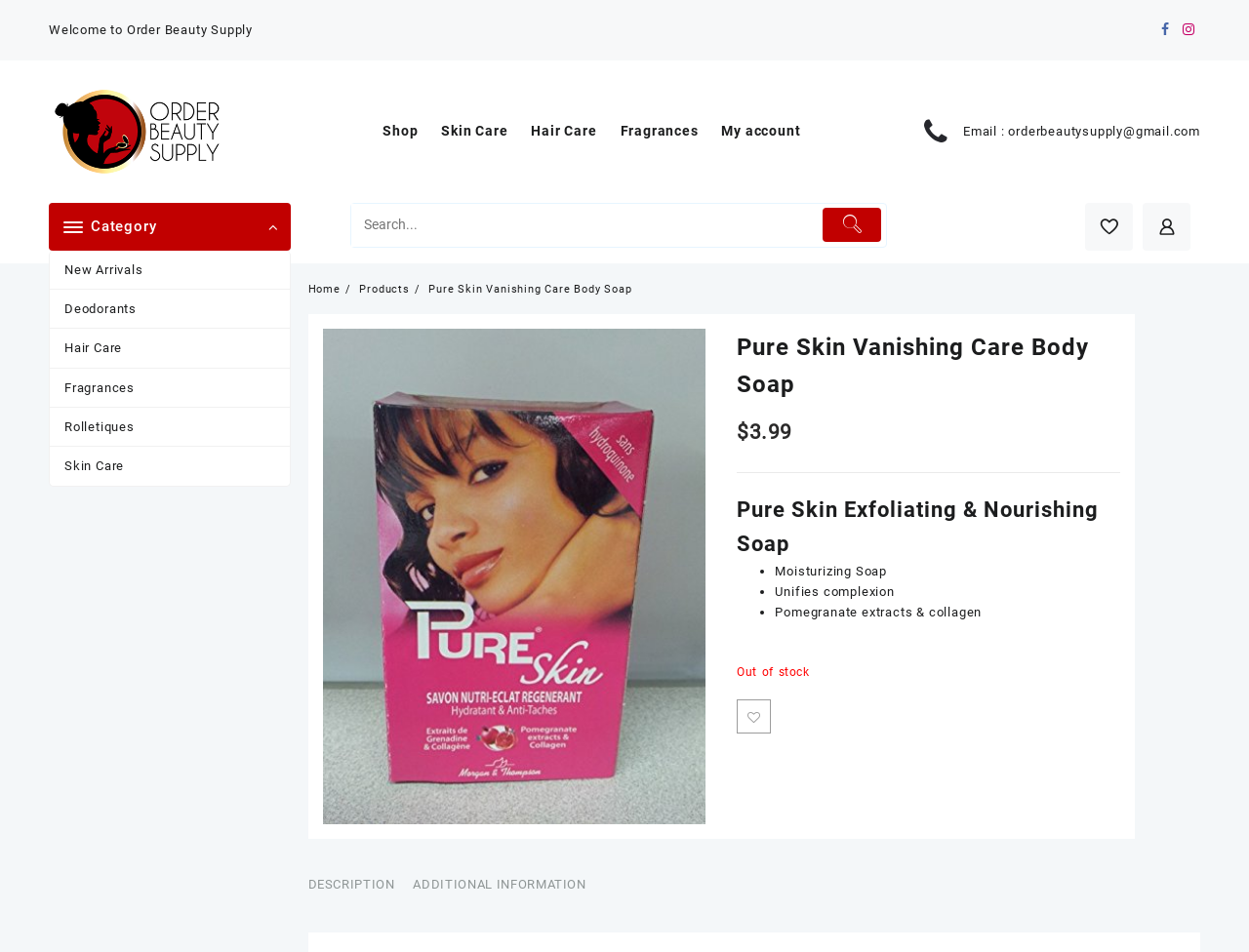Give the bounding box coordinates for this UI element: "Shop". The coordinates should be four float numbers between 0 and 1, arranged as [left, top, right, bottom].

[0.307, 0.115, 0.351, 0.161]